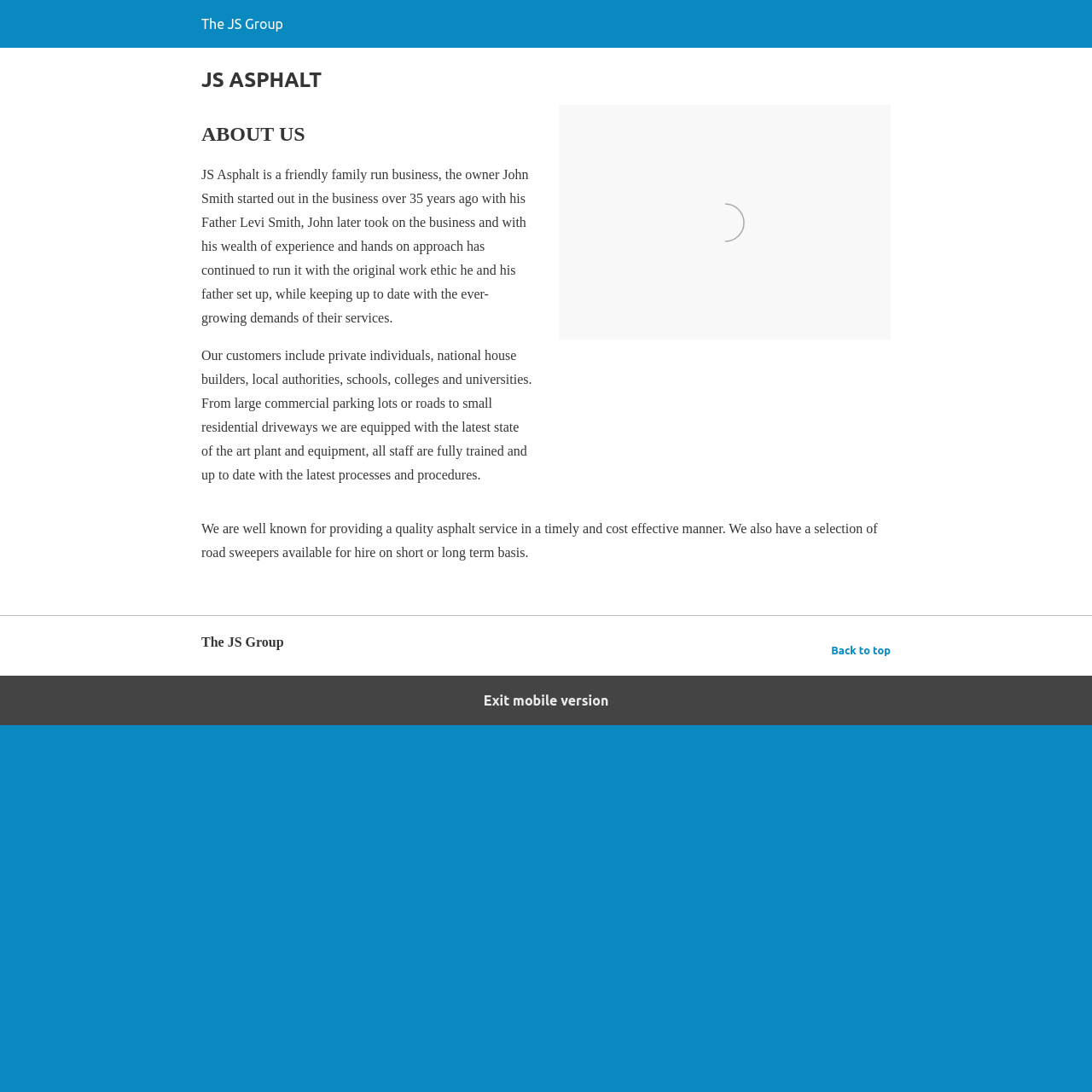Generate a detailed explanation of the webpage's features and information.

The webpage is about JS Asphalt, a family-run business. At the top, there is a link to "The JS Group" on the left side, and an article section takes up most of the page. The article section has a header with the title "JS ASPHALT" in a prominent position. Below the title, there is a heading "ABOUT US" followed by a paragraph of text that describes the business, its history, and its owner John Smith. 

The text continues with another paragraph that lists the types of customers the business serves, including private individuals, national house builders, and educational institutions. It also mentions the business's equipment and staff training. 

To the right of the text, there is a figure containing two images, likely showcasing the business's services or equipment. 

Further down, there is another paragraph of text that highlights the business's quality asphalt service and its road sweeper rental options. 

At the bottom of the page, there is a section with a heading "The JS Group" and a link to "Back to top" on the right side. There is also a link to "Exit mobile version" at the very bottom of the page.